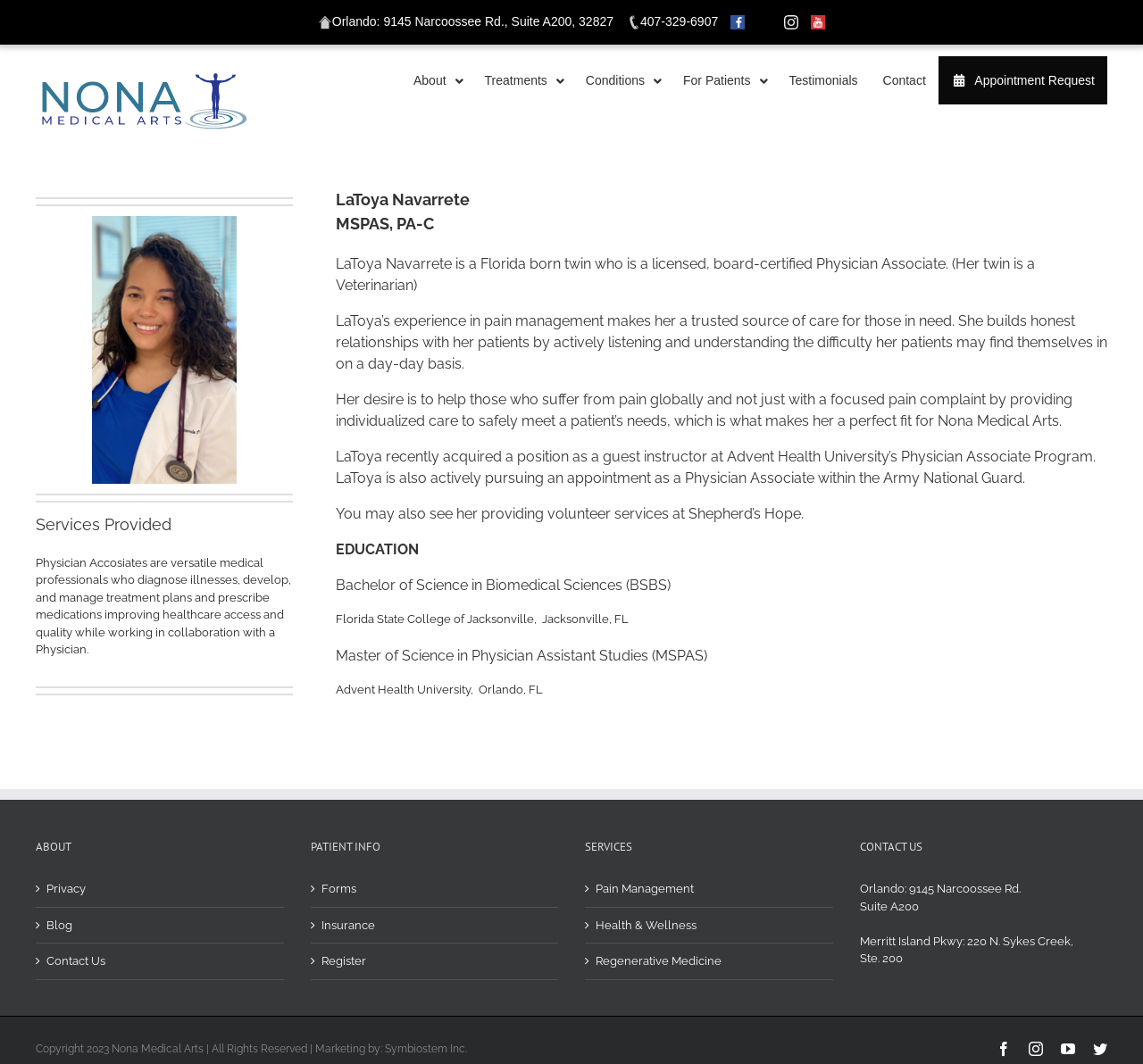Please find the bounding box coordinates of the element's region to be clicked to carry out this instruction: "Click the Phone Number link".

[0.548, 0.013, 0.628, 0.027]